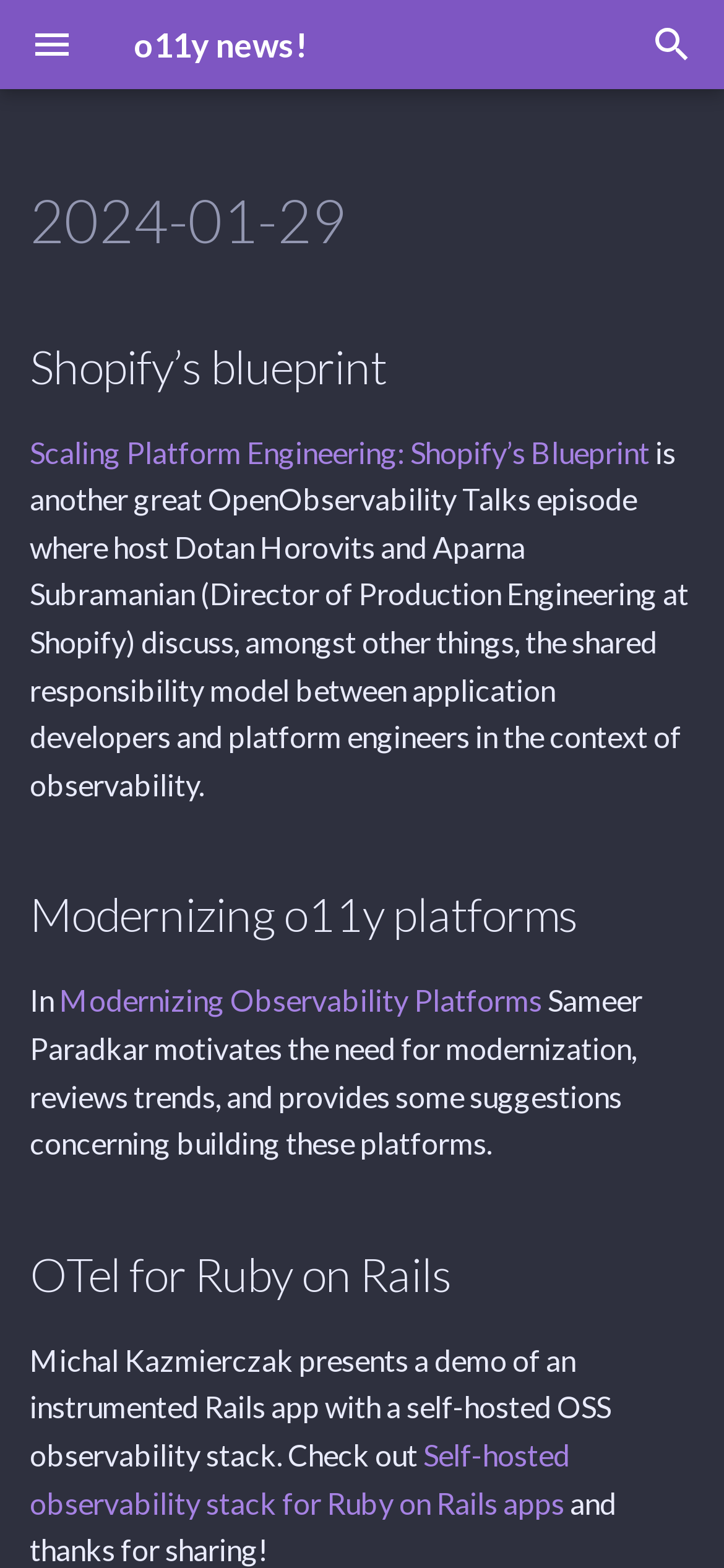Please respond in a single word or phrase: 
What is the purpose of the search box?

To search